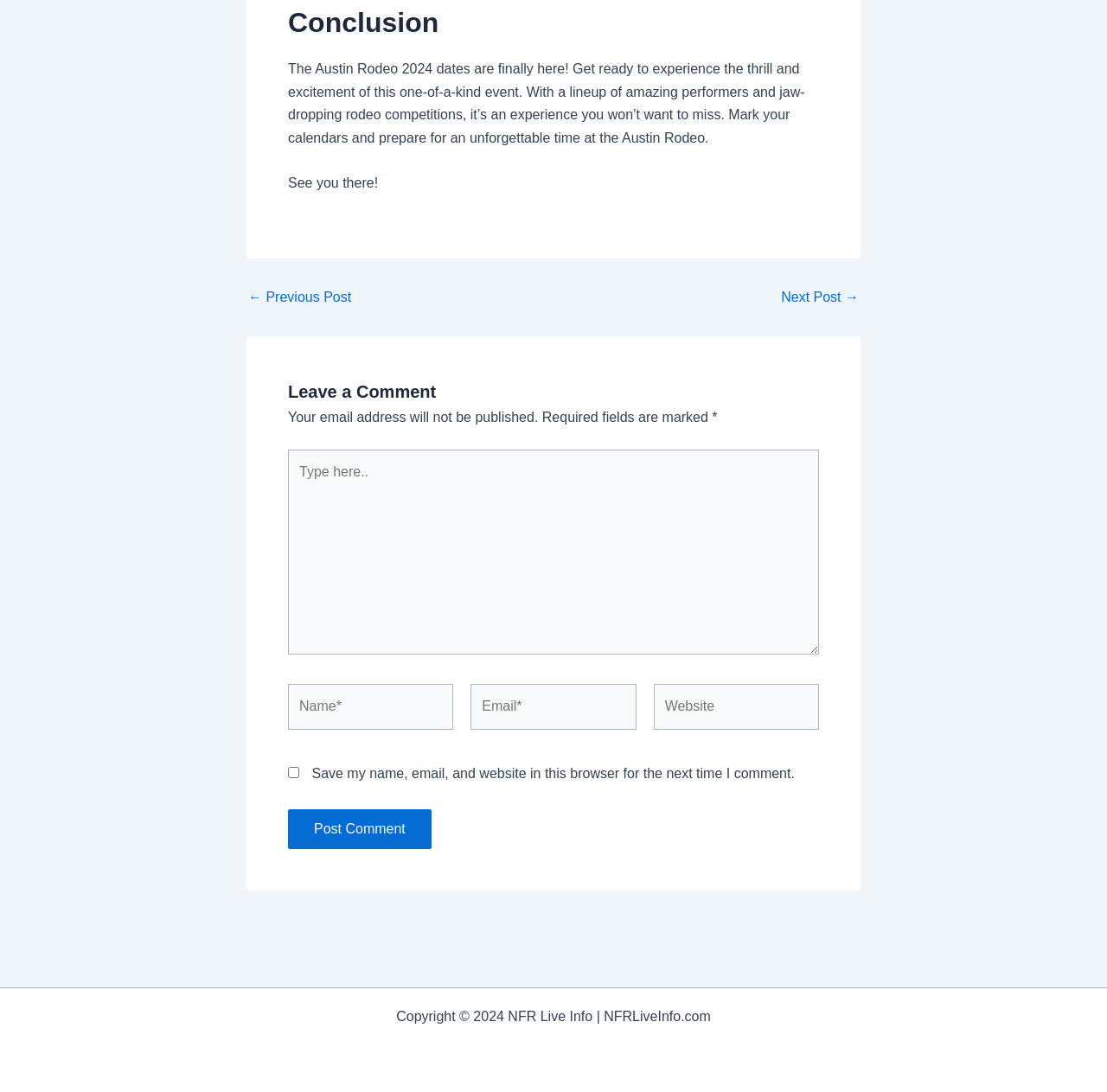Answer the question with a brief word or phrase:
What is the button at the bottom of the comment section for?

Post Comment